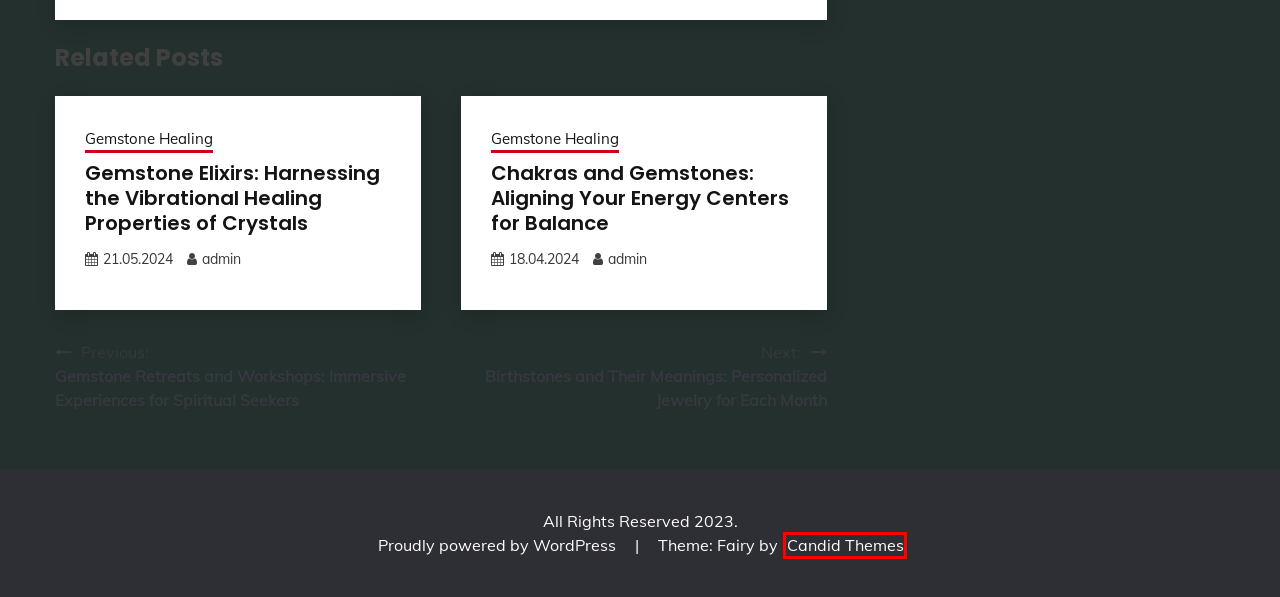View the screenshot of the webpage containing a red bounding box around a UI element. Select the most fitting webpage description for the new page shown after the element in the red bounding box is clicked. Here are the candidates:
A. Unlocking Birthstone Meanings: Personalized Jewelry Guide
B. Blog Tool, Publishing Platform, and CMS – WordPress.org
C. Unlocking Crystal Healing: The Power of Gemstone Elixirs
D. Balancing Energy: Chakras & Gemstones
E. Unearthing Beauty: Ethical Gemstone Sourcing
F. Candid Themes - Clean, Minimal, Free and Premium WordPress Themes
G. Gemstone Retreats: A Journey to Inner Peace
H. Unlock Harmony: Gemstone Feng Shui for Your Living Space

F